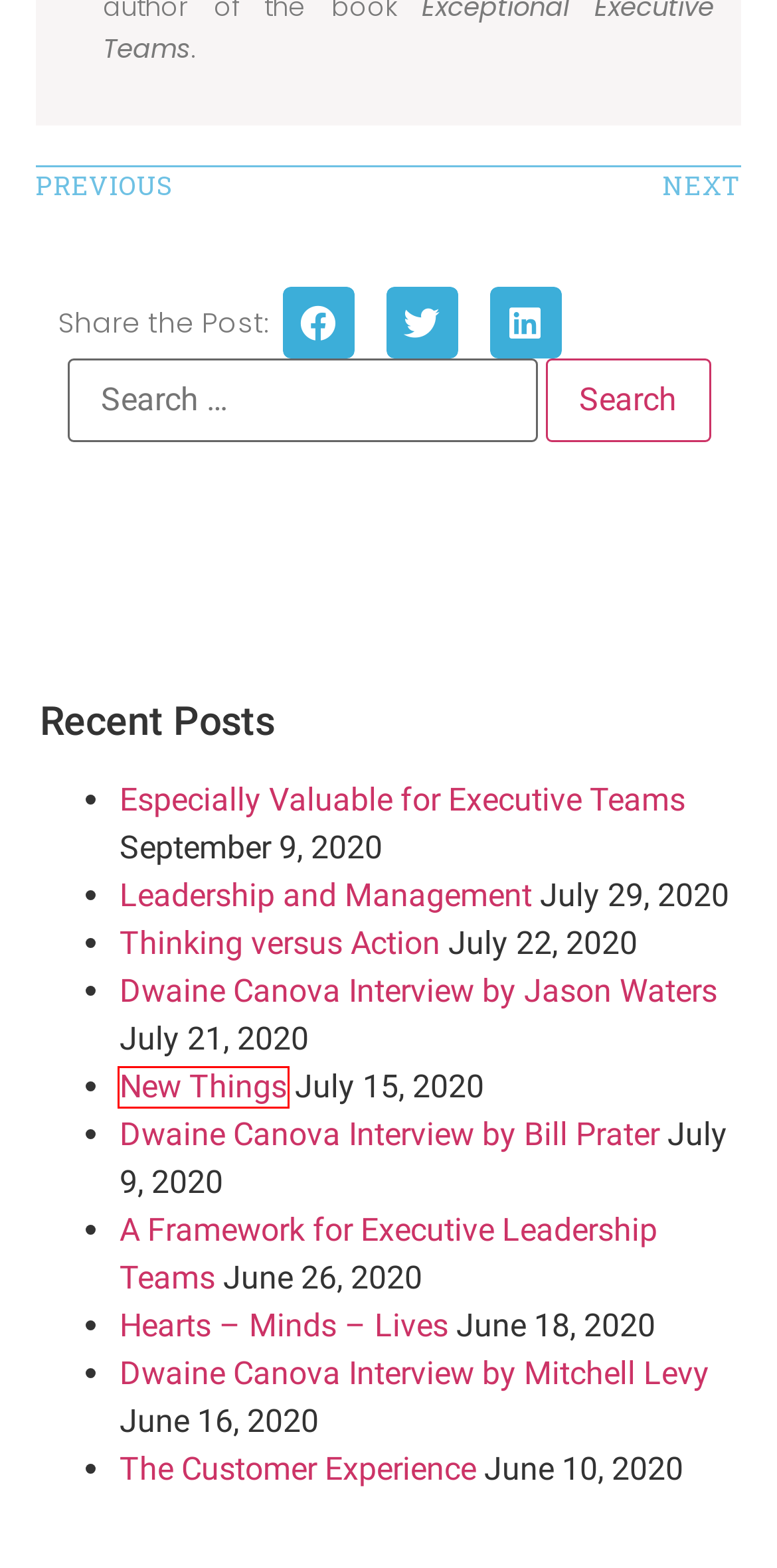Consider the screenshot of a webpage with a red bounding box around an element. Select the webpage description that best corresponds to the new page after clicking the element inside the red bounding box. Here are the candidates:
A. Leadership and Management – Dwaine Canova
B. Execptional Executive Teams – The Book | Zynity Leadership
C. New Things – Dwaine Canova
D. A Framework for Executive Leadership Teams – Dwaine Canova
E. Dwaine Canova Interview by Bill Prater – Dwaine Canova
F. Dwaine Canova Interview by Mitchell Levy – Dwaine Canova
G. Thinking versus Action – Dwaine Canova
H. Dwaine Canova Interview by Jason Waters – Dwaine Canova

C